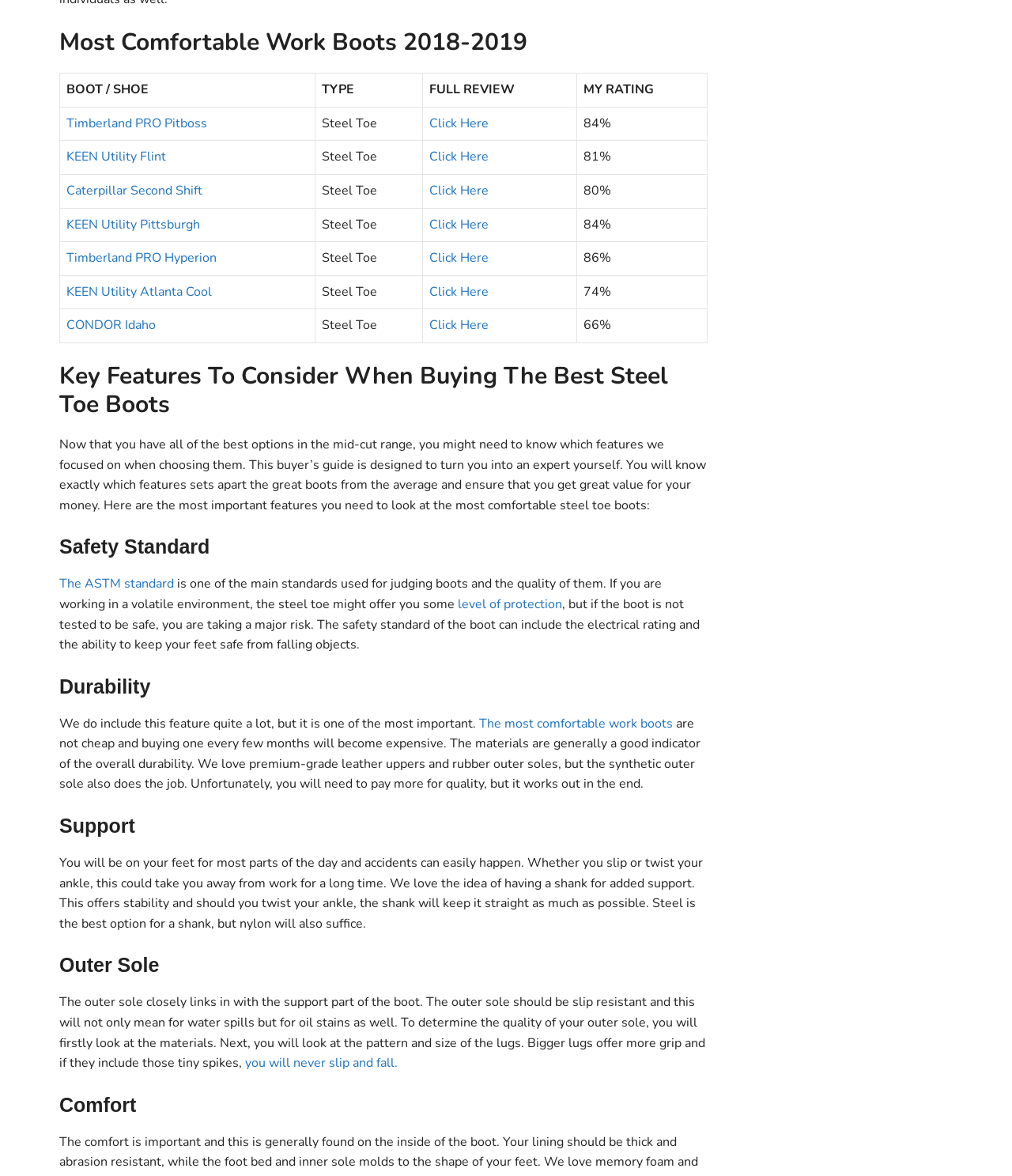Give a concise answer of one word or phrase to the question: 
What is the rating of the Timberland PRO Pitboss boot?

84%